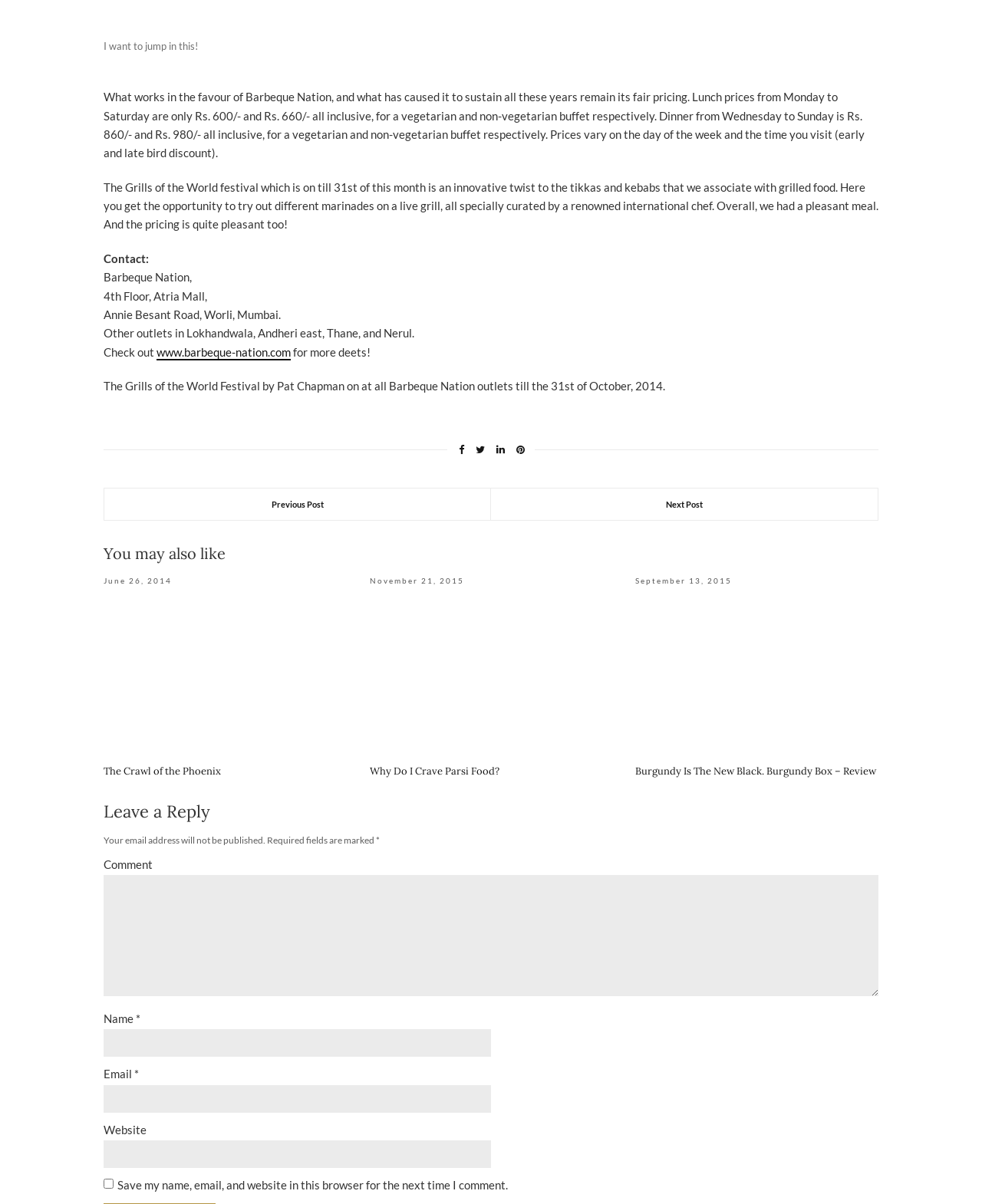Please predict the bounding box coordinates of the element's region where a click is necessary to complete the following instruction: "Leave a comment". The coordinates should be represented by four float numbers between 0 and 1, i.e., [left, top, right, bottom].

[0.105, 0.712, 0.155, 0.724]